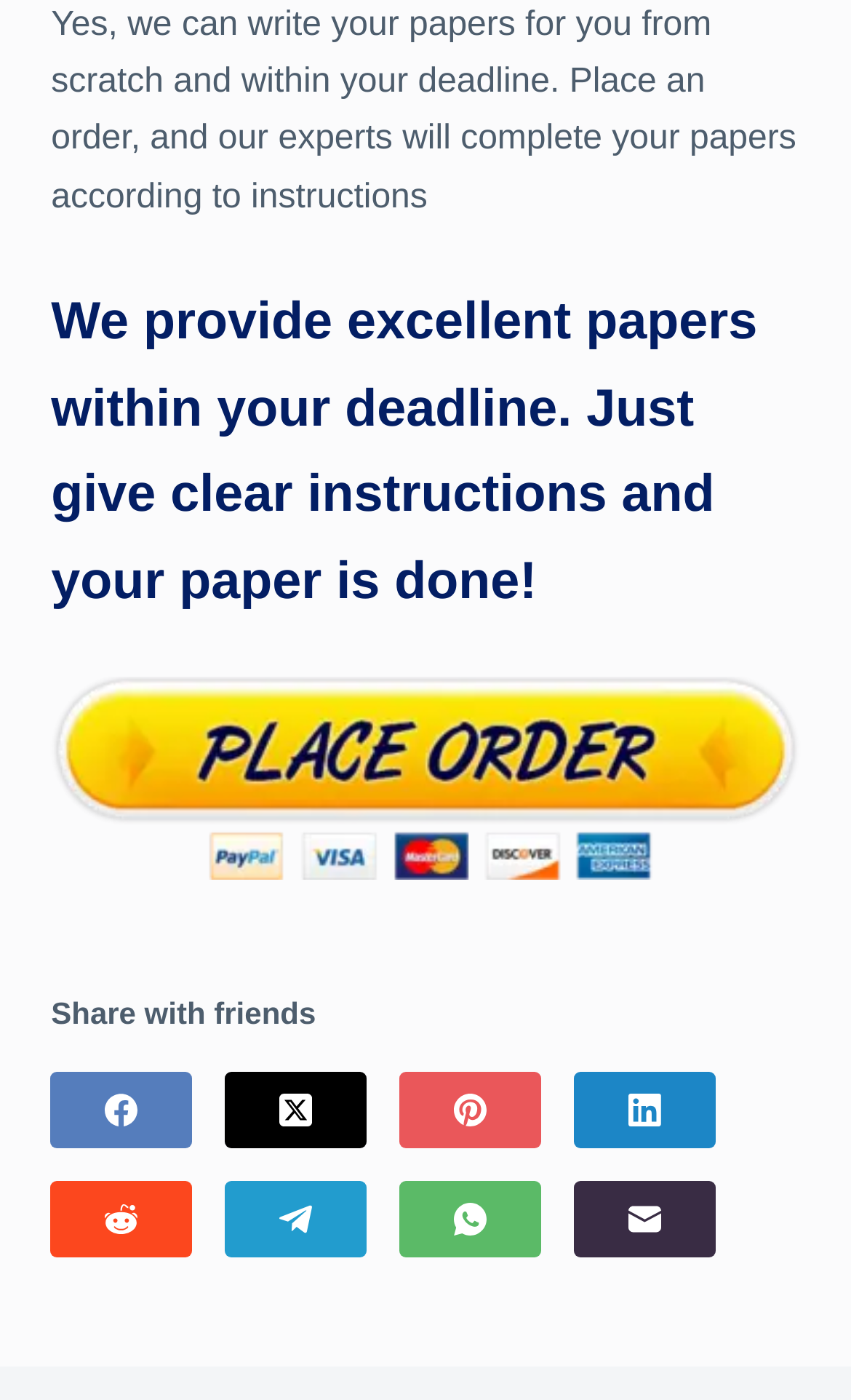Identify the bounding box coordinates of the clickable region required to complete the instruction: "Go to home page". The coordinates should be given as four float numbers within the range of 0 and 1, i.e., [left, top, right, bottom].

None